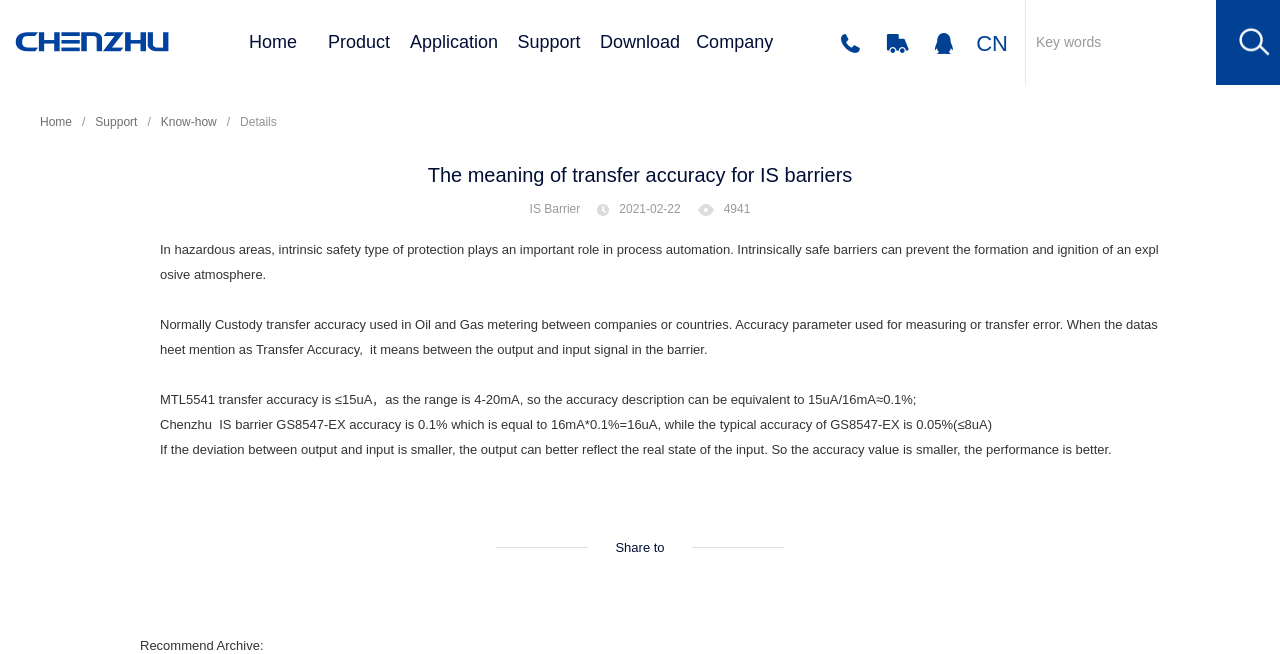Detail the webpage's structure and highlights in your description.

This webpage is about the meaning of transfer accuracy for IS barriers. At the top left, there is a small logo image and a link. Next to it, there are several navigation links, including "Home", "Product", "Application", "Support", and "Download". On the top right, there is a "Company" label and a few more links.

Below the navigation links, there is a search bar with a "Key words" label and a textbox. On the right side of the search bar, there is a small image.

The main content of the webpage is divided into two sections. The first section has a title "The meaning of transfer accuracy for IS barriers" and a few lines of text describing the importance of intrinsic safety type of protection in process automation. Below the title, there is an image and some text describing the concept of transfer accuracy.

The second section has several paragraphs of text explaining the concept of transfer accuracy in more detail, including its application in Oil and Gas metering and its measurement. There are also some specific examples of transfer accuracy values for different products.

At the bottom of the webpage, there are some social media sharing links, including Wechat, QQ, Qzone, Weibo, and Linkedin. Above the sharing links, there is a "Share to" label. On the bottom left, there is a "Recommend Archive:" label.

Overall, the webpage has a simple and clean layout, with a focus on providing information about the meaning of transfer accuracy for IS barriers.